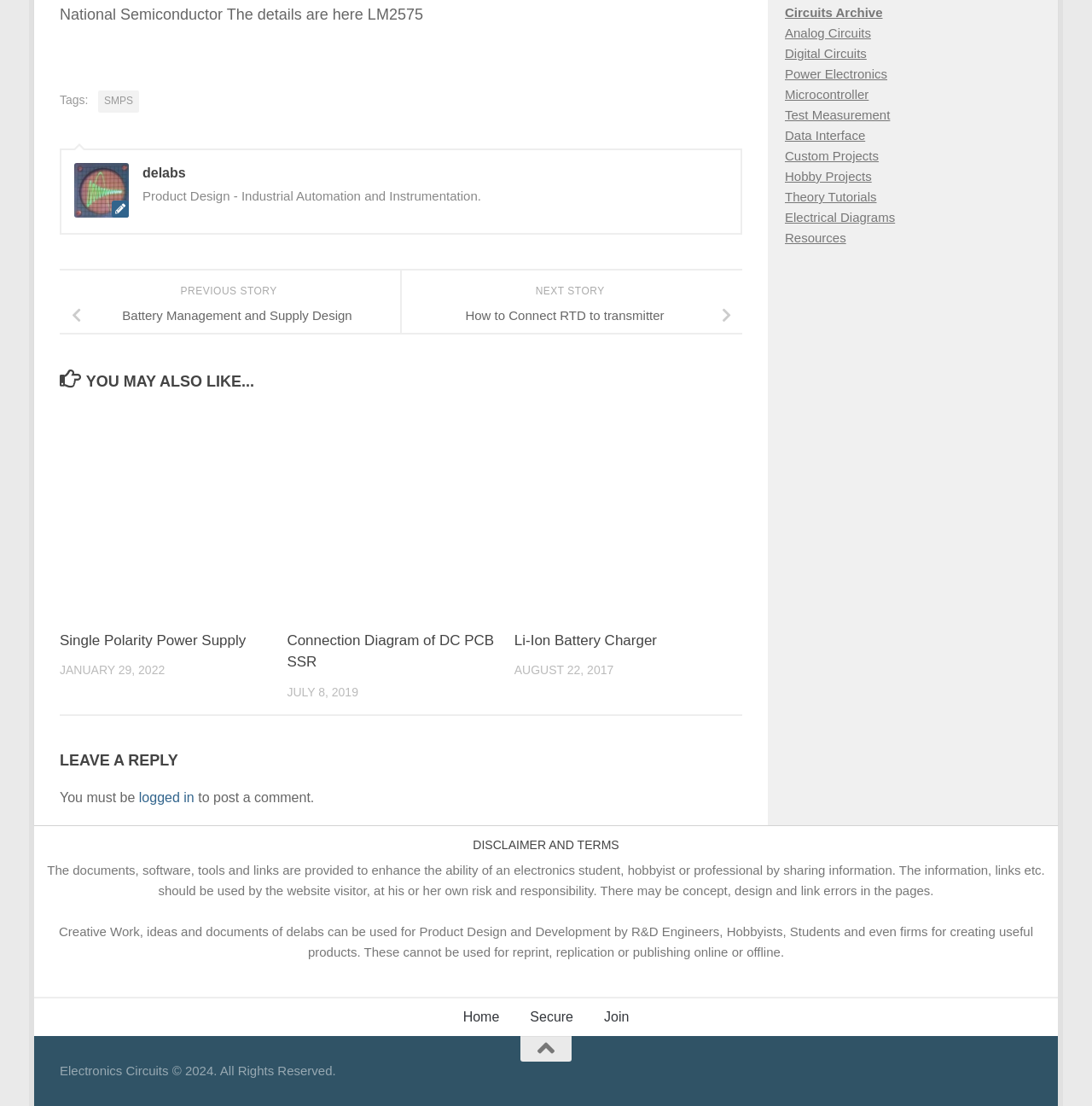Given the description "Battery Management and Supply Design", determine the bounding box of the corresponding UI element.

[0.055, 0.272, 0.367, 0.298]